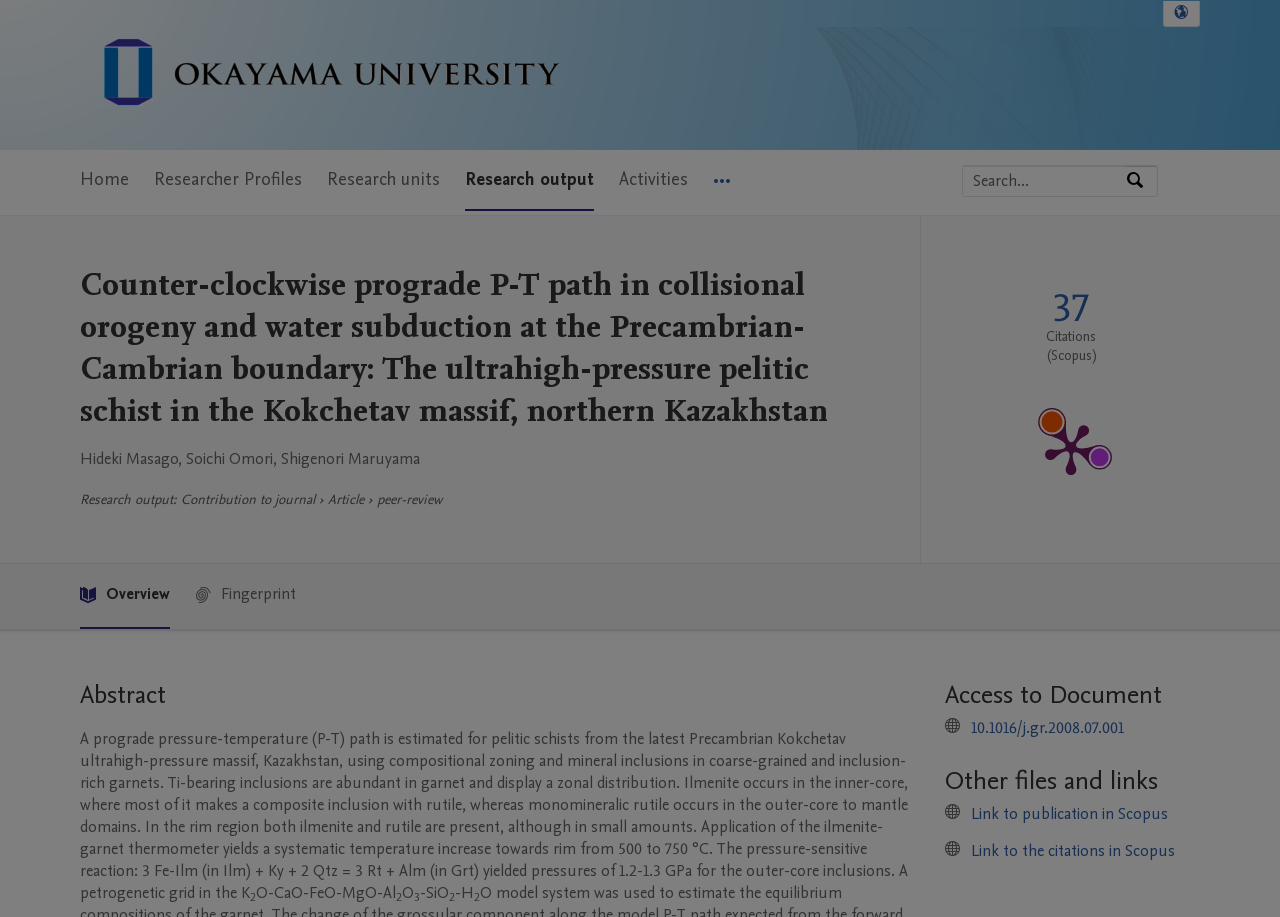Provide your answer in a single word or phrase: 
What is the title of the research output?

Counter-clockwise prograde P-T path